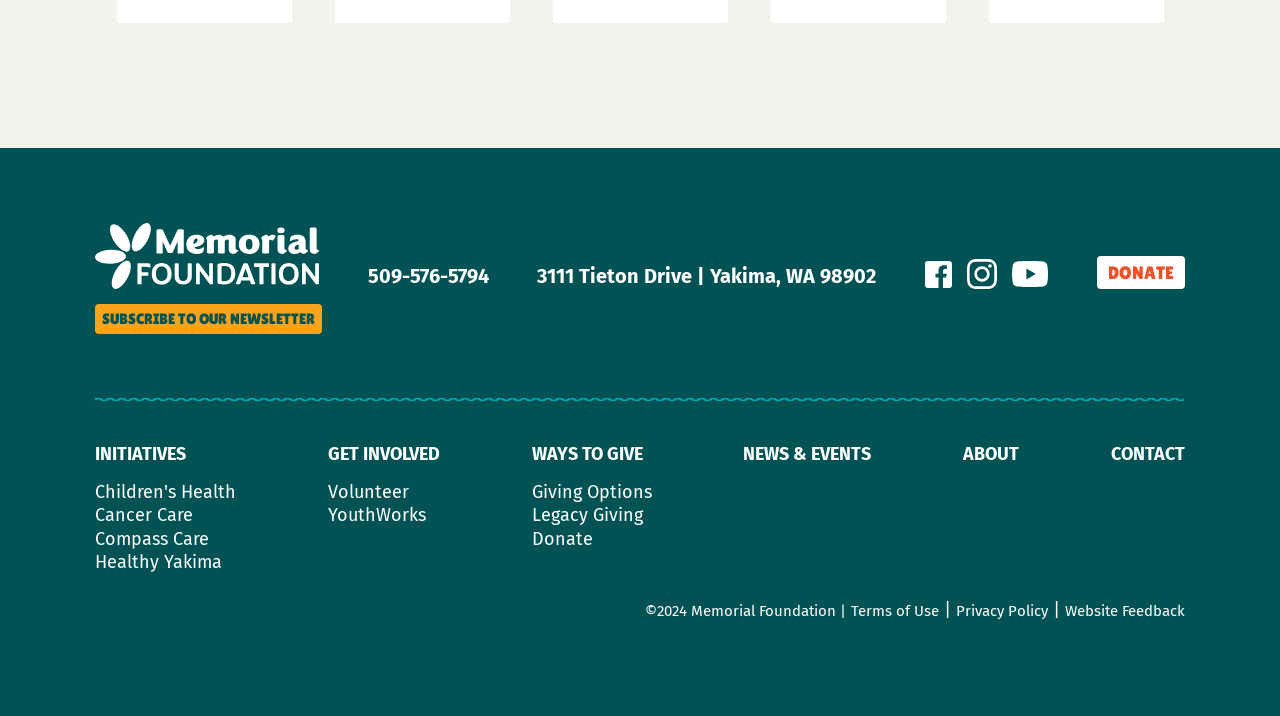How many initiatives are listed on the webpage?
Answer the question with a detailed explanation, including all necessary information.

The initiatives are listed under the 'INITIATIVES' section, which includes links to 'Children's Health', 'Cancer Care', 'Compass Care', and 'Healthy Yakima', making a total of 4 initiatives.